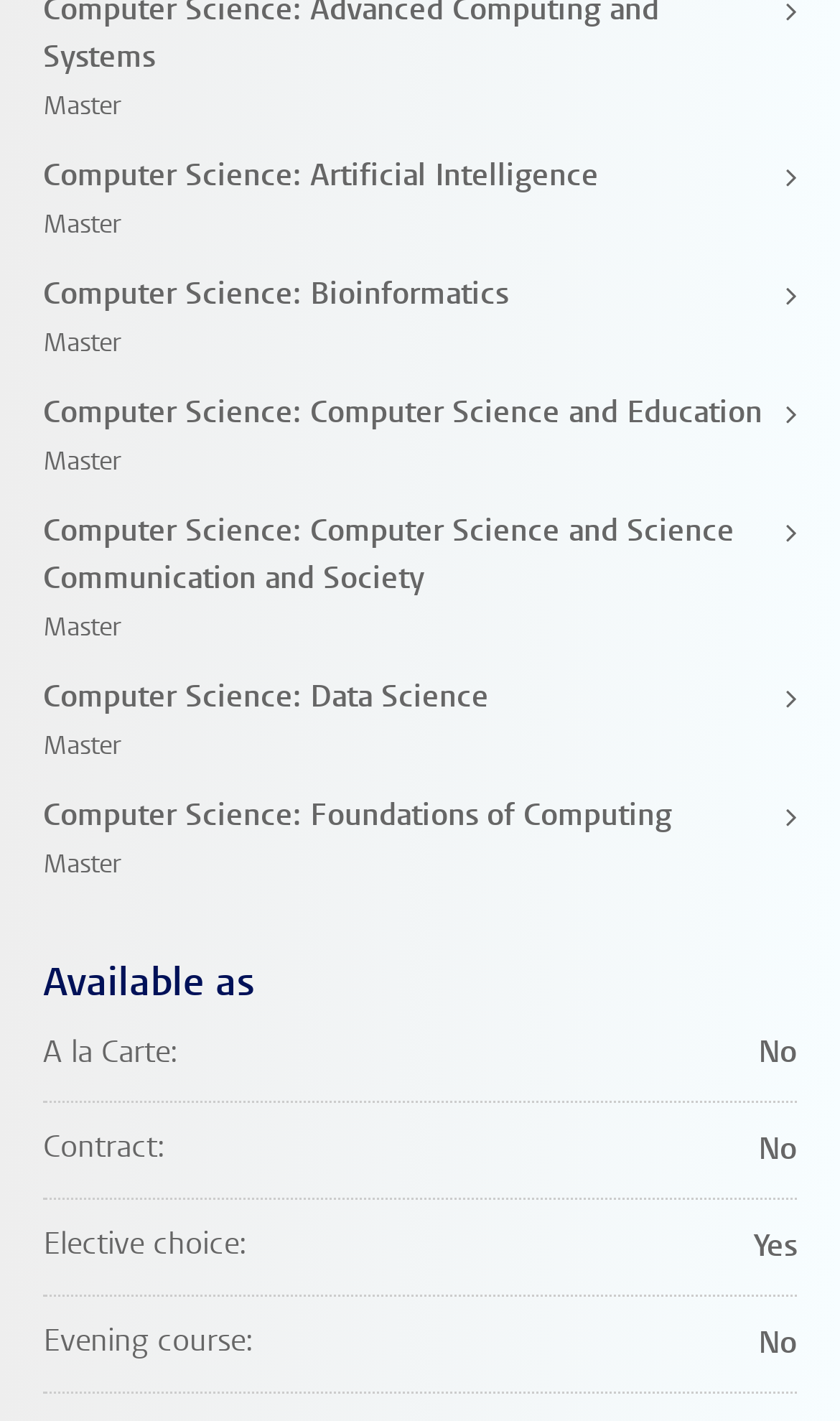Is the 'Contract' available?
From the details in the image, answer the question comprehensively.

I looked at the description list detail for 'Contract' and found the static text 'No'.